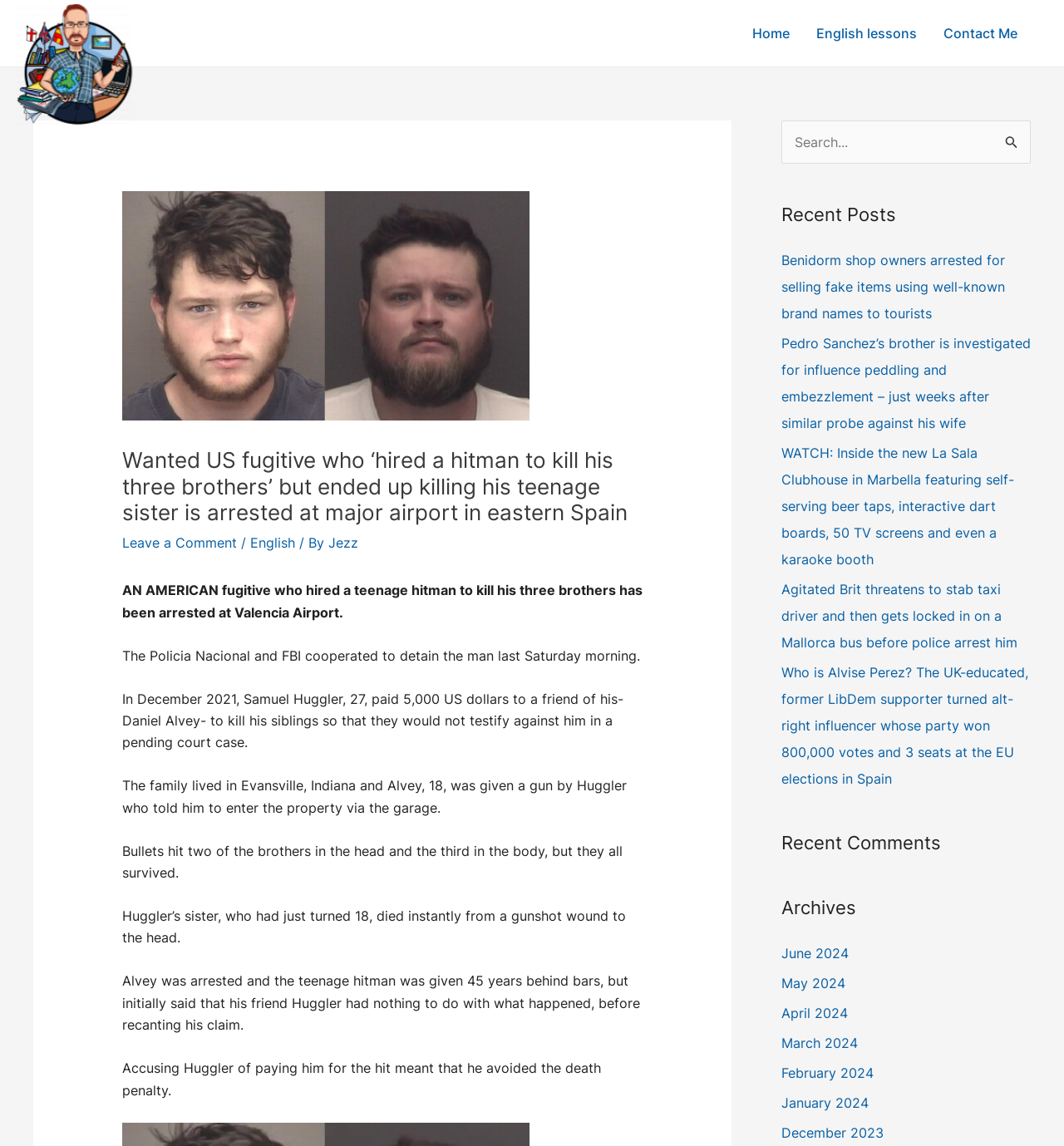How old was the fugitive's sister when she died?
Refer to the image and provide a one-word or short phrase answer.

18